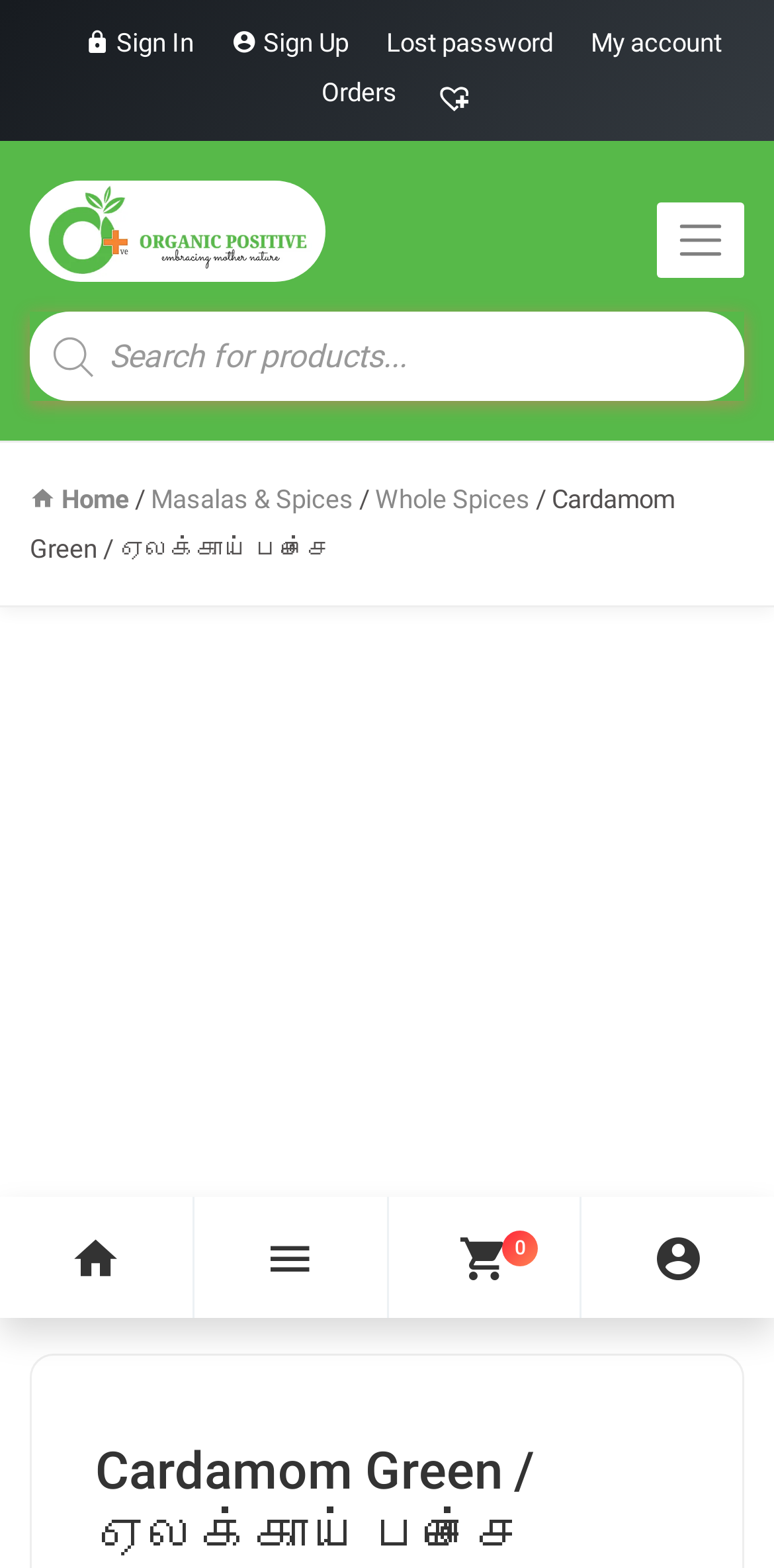Pinpoint the bounding box coordinates of the clickable area needed to execute the instruction: "Go to home page". The coordinates should be specified as four float numbers between 0 and 1, i.e., [left, top, right, bottom].

[0.038, 0.309, 0.167, 0.328]